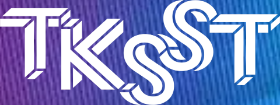Please provide a short answer using a single word or phrase for the question:
What type of content does the platform focus on?

Smart videos